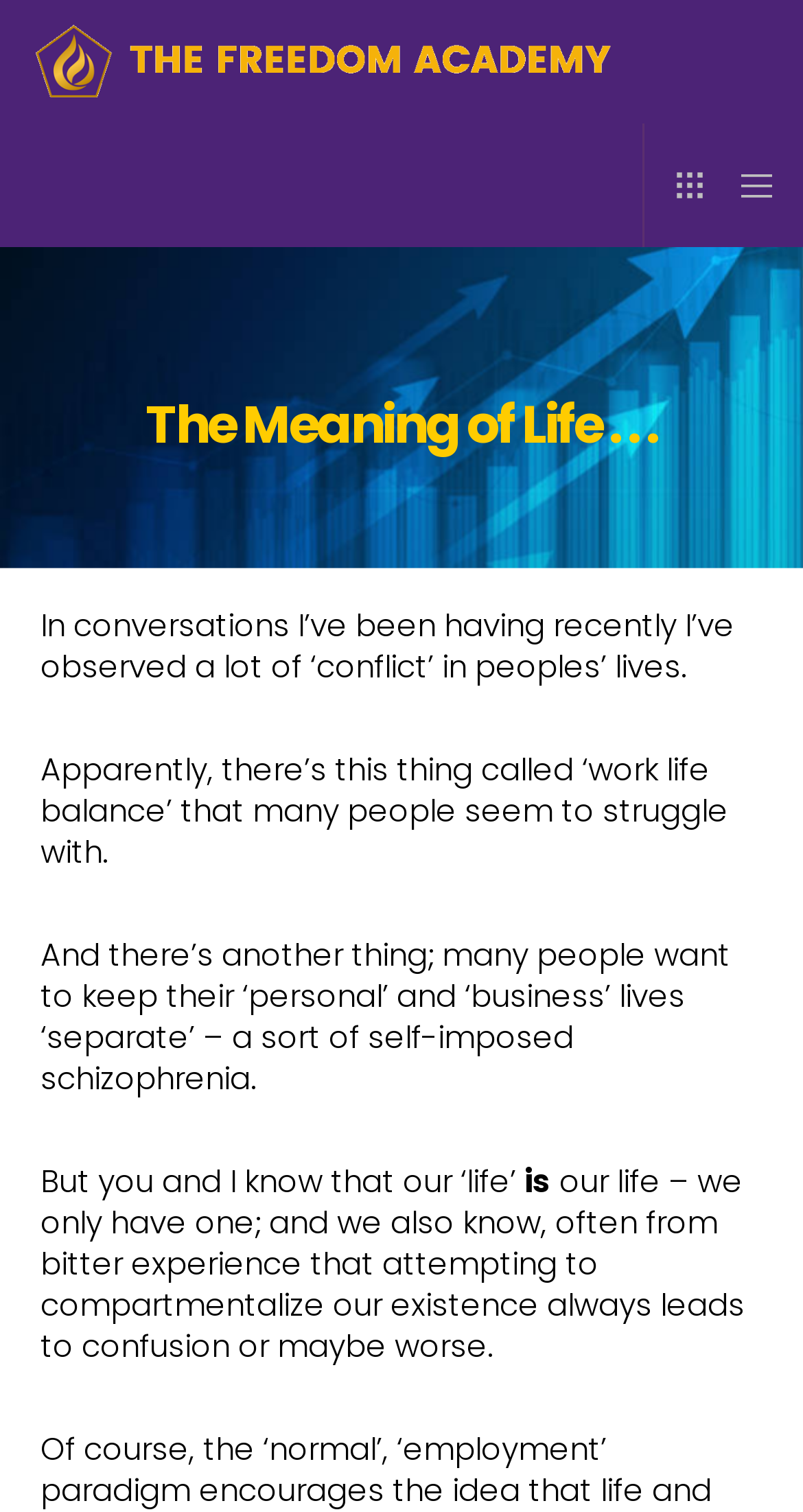Please provide a comprehensive answer to the question based on the screenshot: What is the main topic of the article?

Based on the heading 'The Meaning of Life...' and the content of the article, it is clear that the main topic of the article is discussing the meaning of life and how people struggle with work-life balance and compartmentalizing their existence.